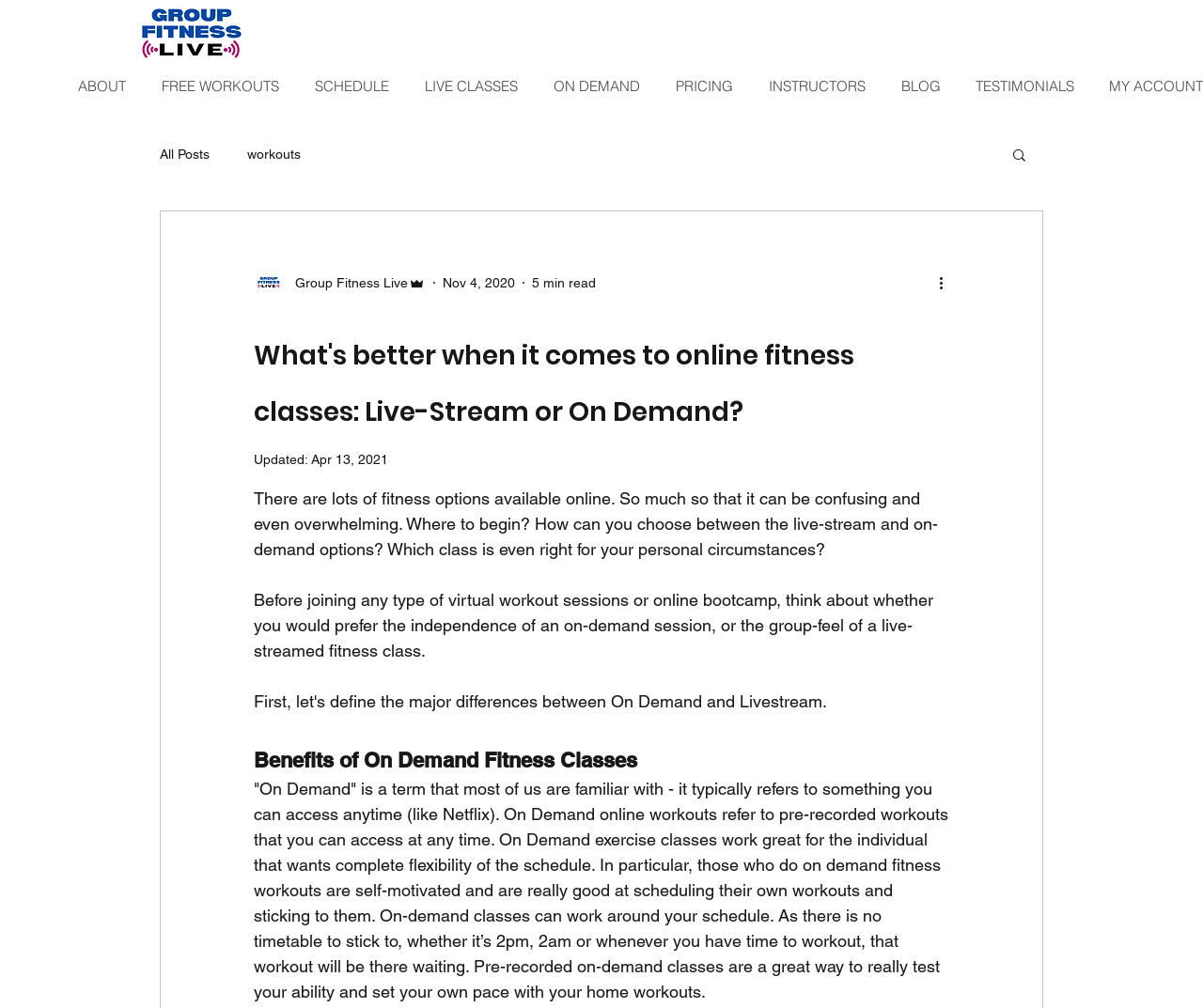Determine the bounding box coordinates of the target area to click to execute the following instruction: "View the 'ON DEMAND' page."

[0.445, 0.074, 0.546, 0.097]